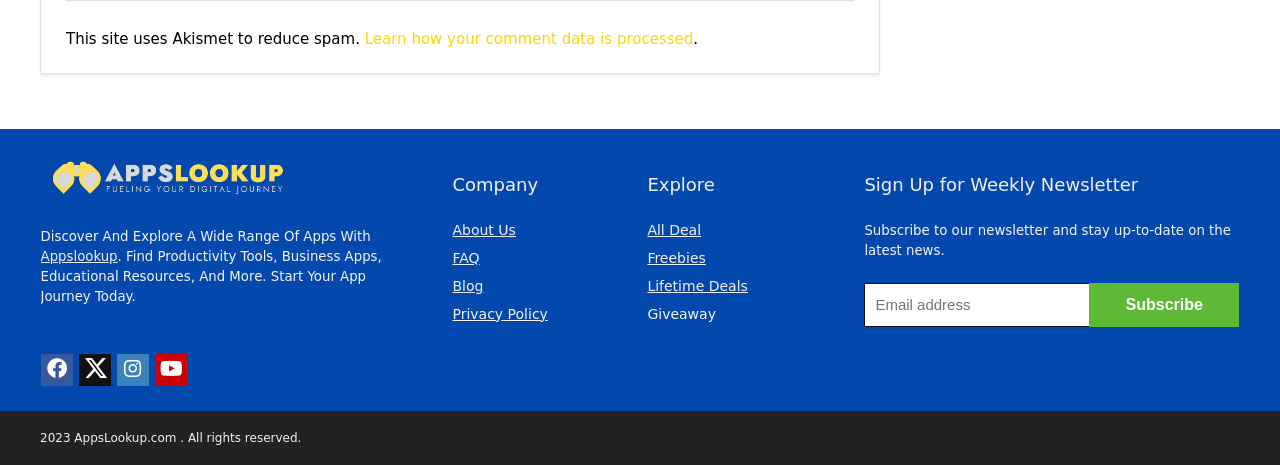Please mark the bounding box coordinates of the area that should be clicked to carry out the instruction: "Visit Appslookup".

[0.032, 0.535, 0.092, 0.567]